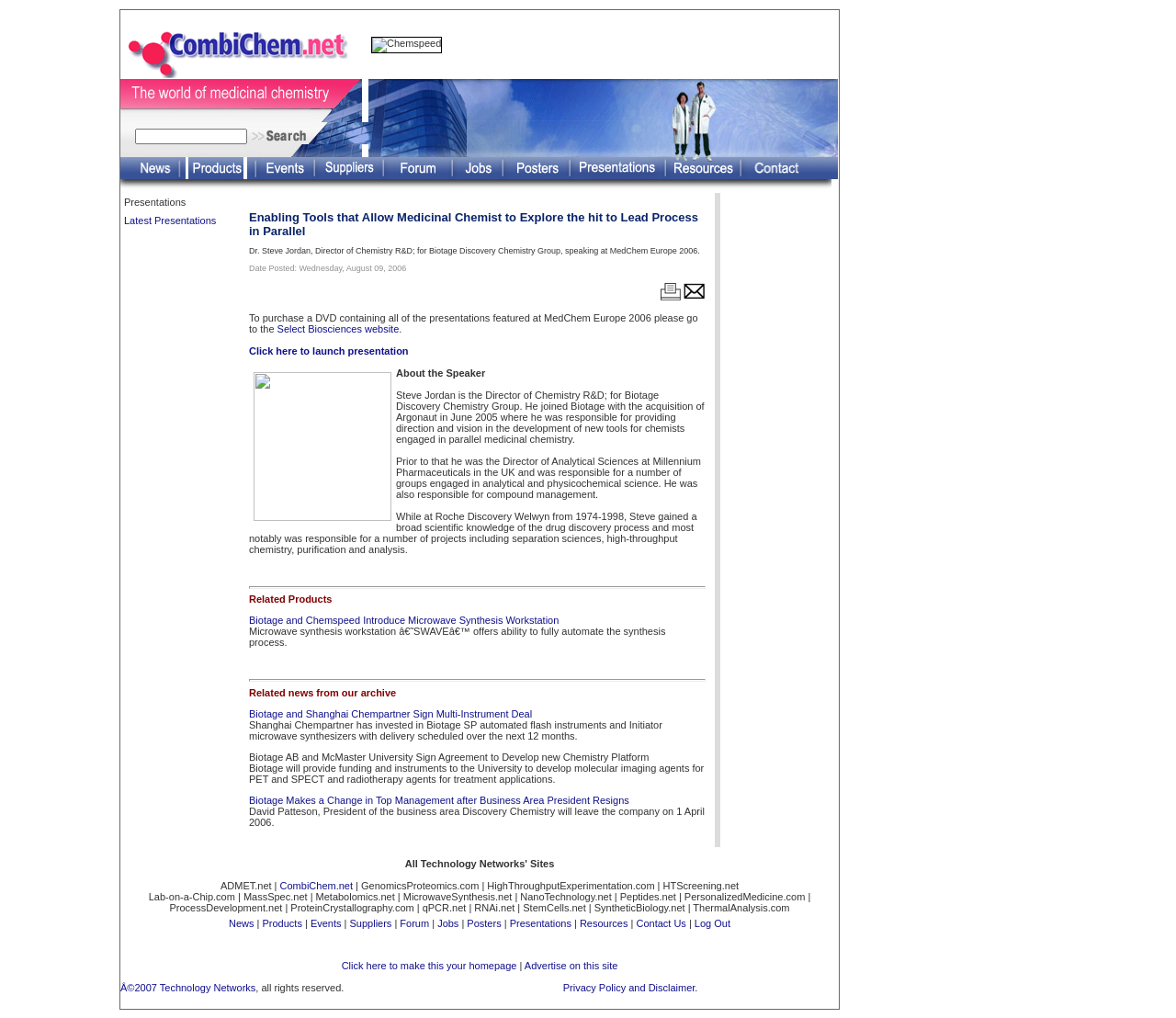Answer in one word or a short phrase: 
How many rows are in the main table?

7